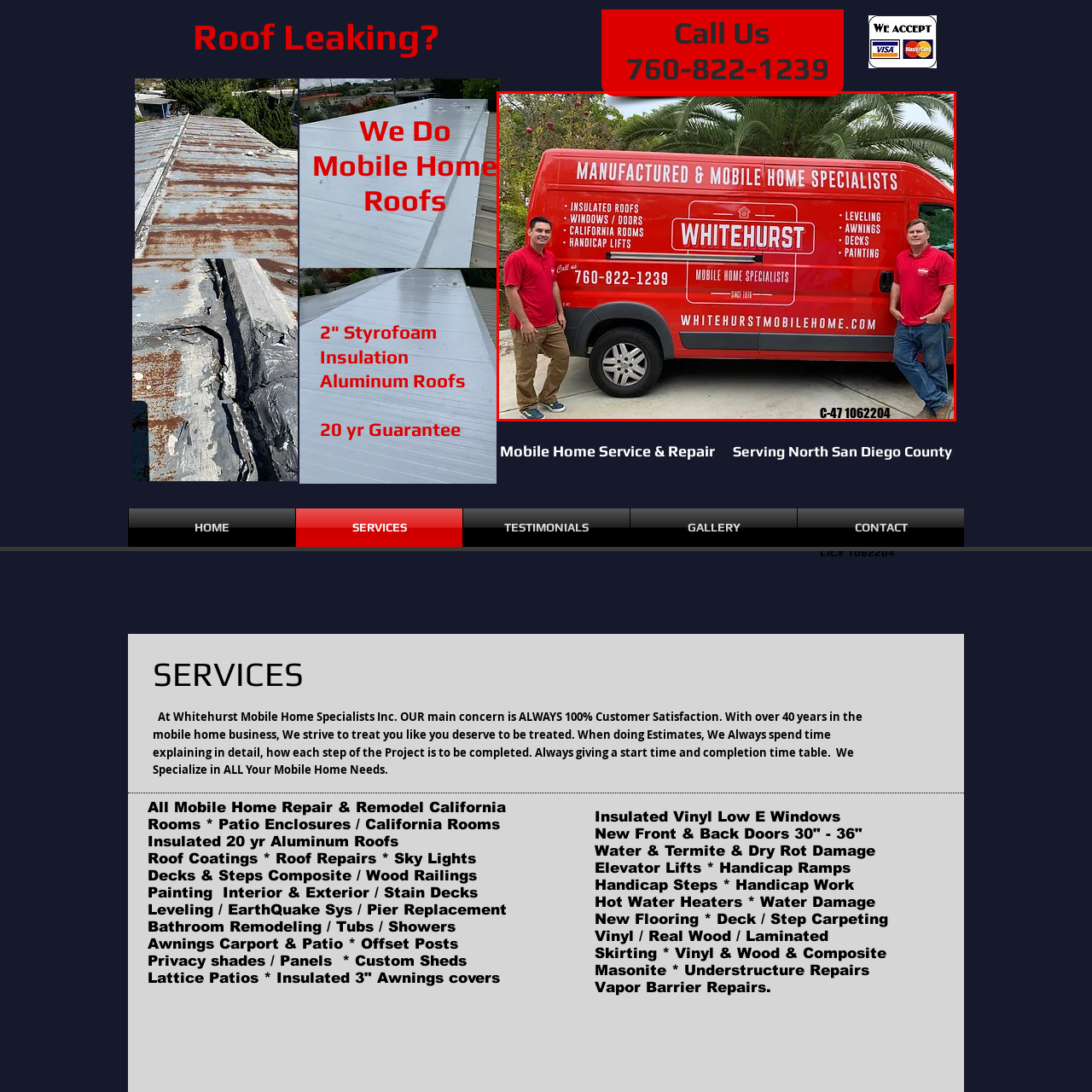Analyze and describe the image content within the red perimeter in detail.

The image showcases two professionals standing beside a bright red van belonging to Whitehurst Mobile Home Specialists. The van prominently features the company name "WHITEHURST" in bold white letters, surrounded by various services offered, including "Insulated Roofs," "Windows / Doors," "California Rooms," "Handicap Lifts," "Leveling," "Awnings," "Decks," and "Painting." Below, the contact number (760-822-1239) is displayed for potential clients. The background includes lush green palm trees, adding a touch of nature to the setting, which suggests a warm and inviting atmosphere. The van’s design and the friendly demeanor of the professionals enhance the image of a reliable mobile home service provider dedicated to customer satisfaction.